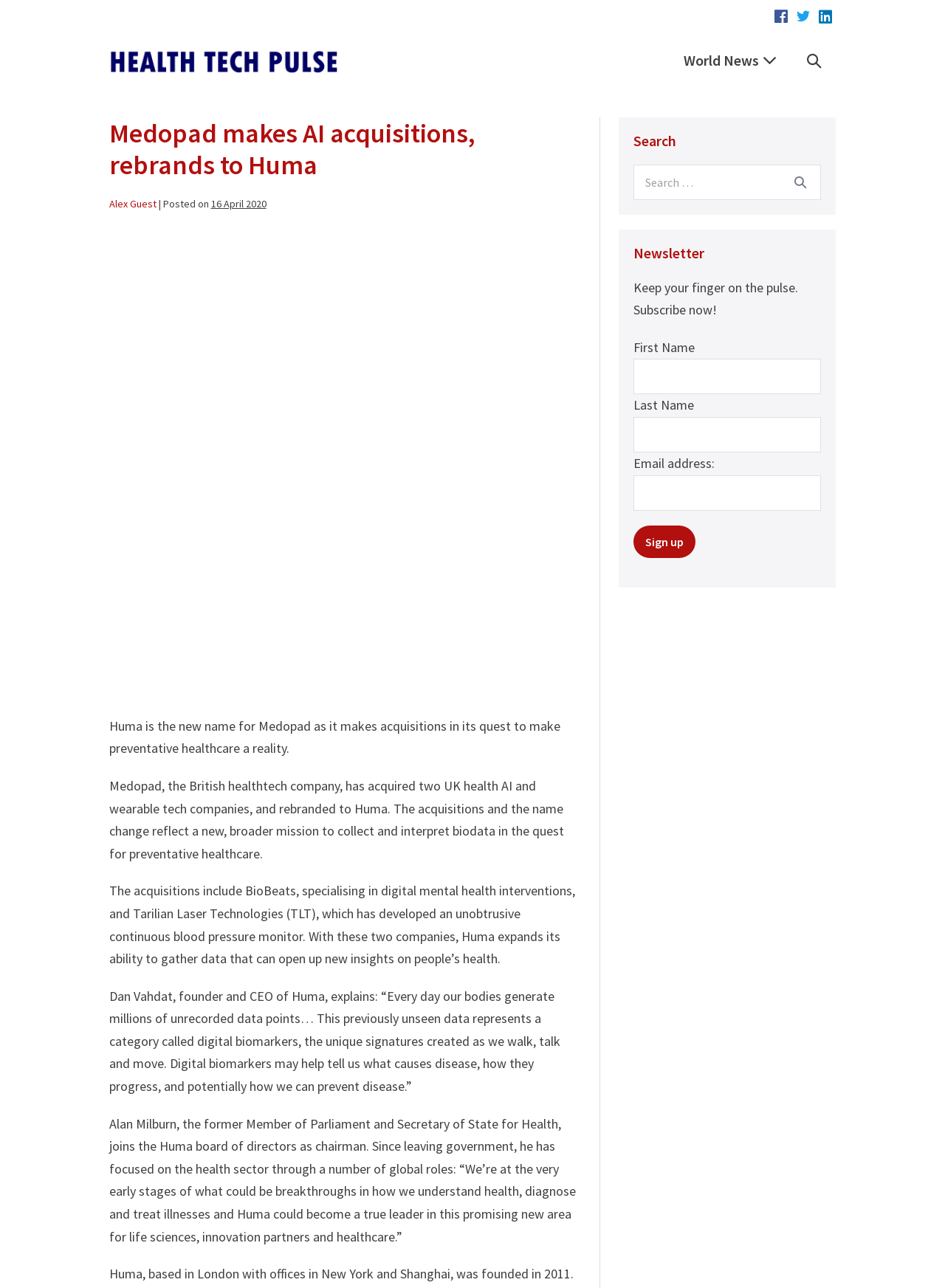Identify the bounding box of the HTML element described as: "parent_node: Email address: name="EMAIL"".

[0.671, 0.365, 0.869, 0.392]